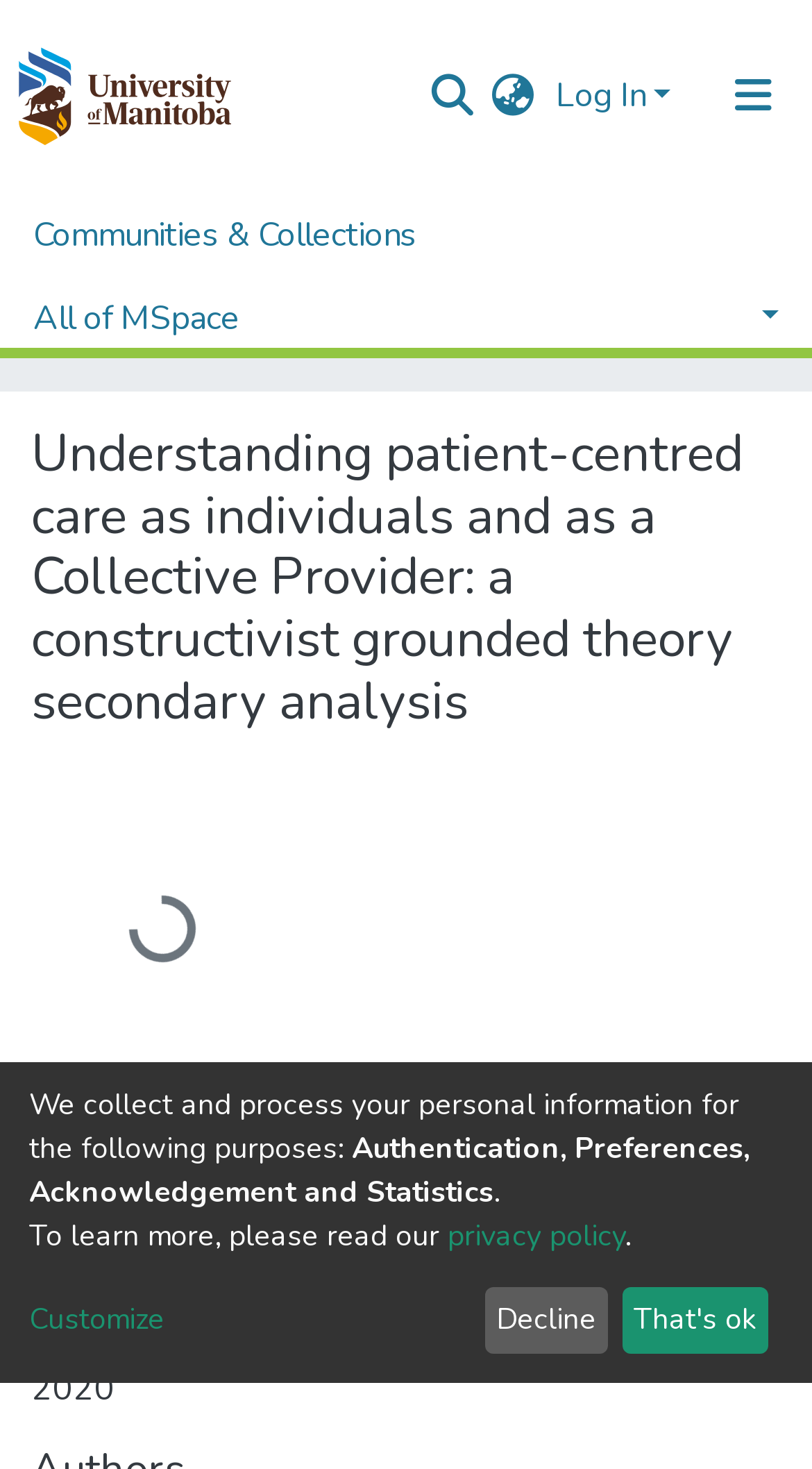Pinpoint the bounding box coordinates of the area that should be clicked to complete the following instruction: "Switch language". The coordinates must be given as four float numbers between 0 and 1, i.e., [left, top, right, bottom].

[0.59, 0.048, 0.674, 0.082]